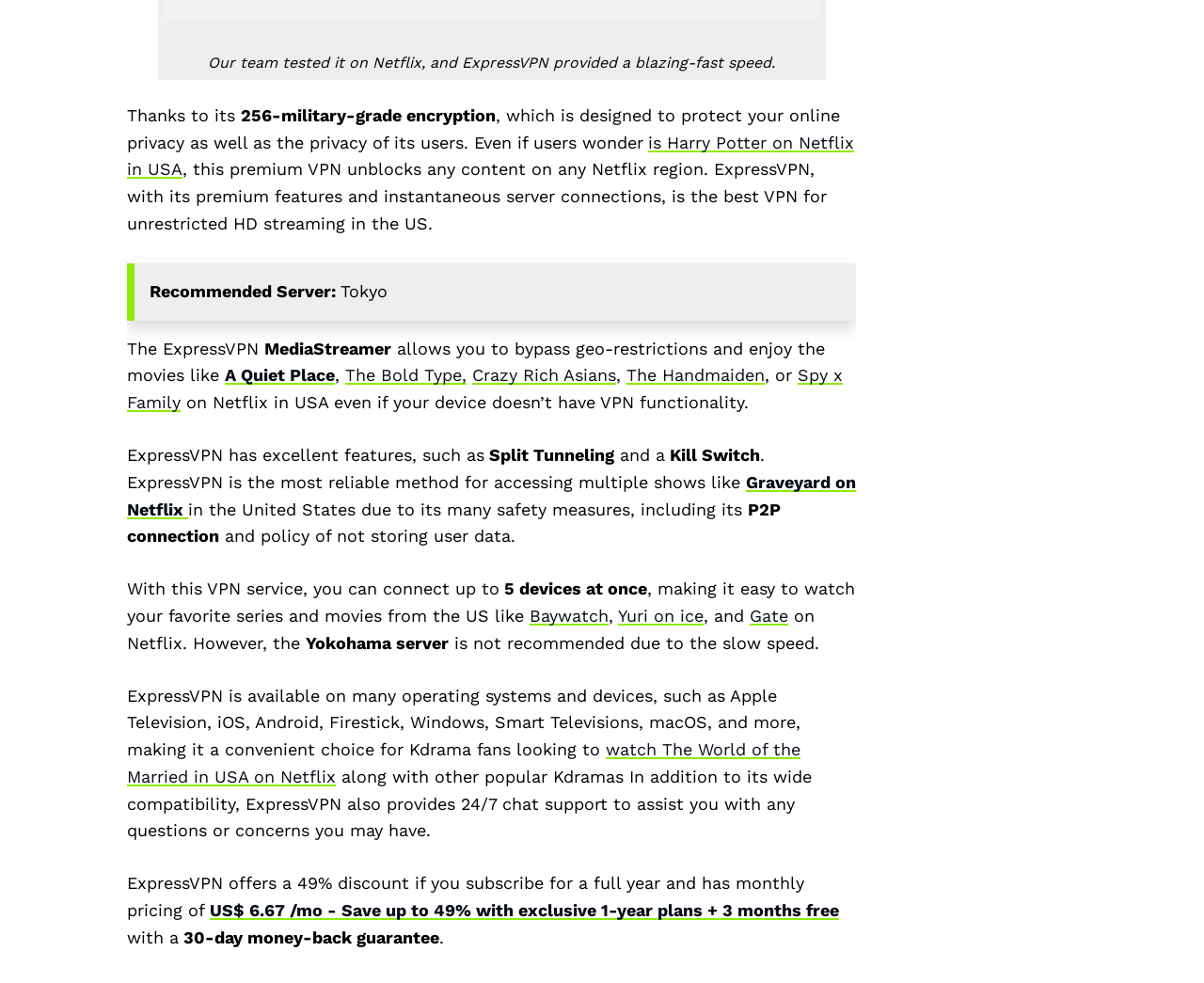Could you provide the bounding box coordinates for the portion of the screen to click to complete this instruction: "Click on the link to watch The World of the Married in USA on Netflix"?

[0.105, 0.752, 0.665, 0.8]